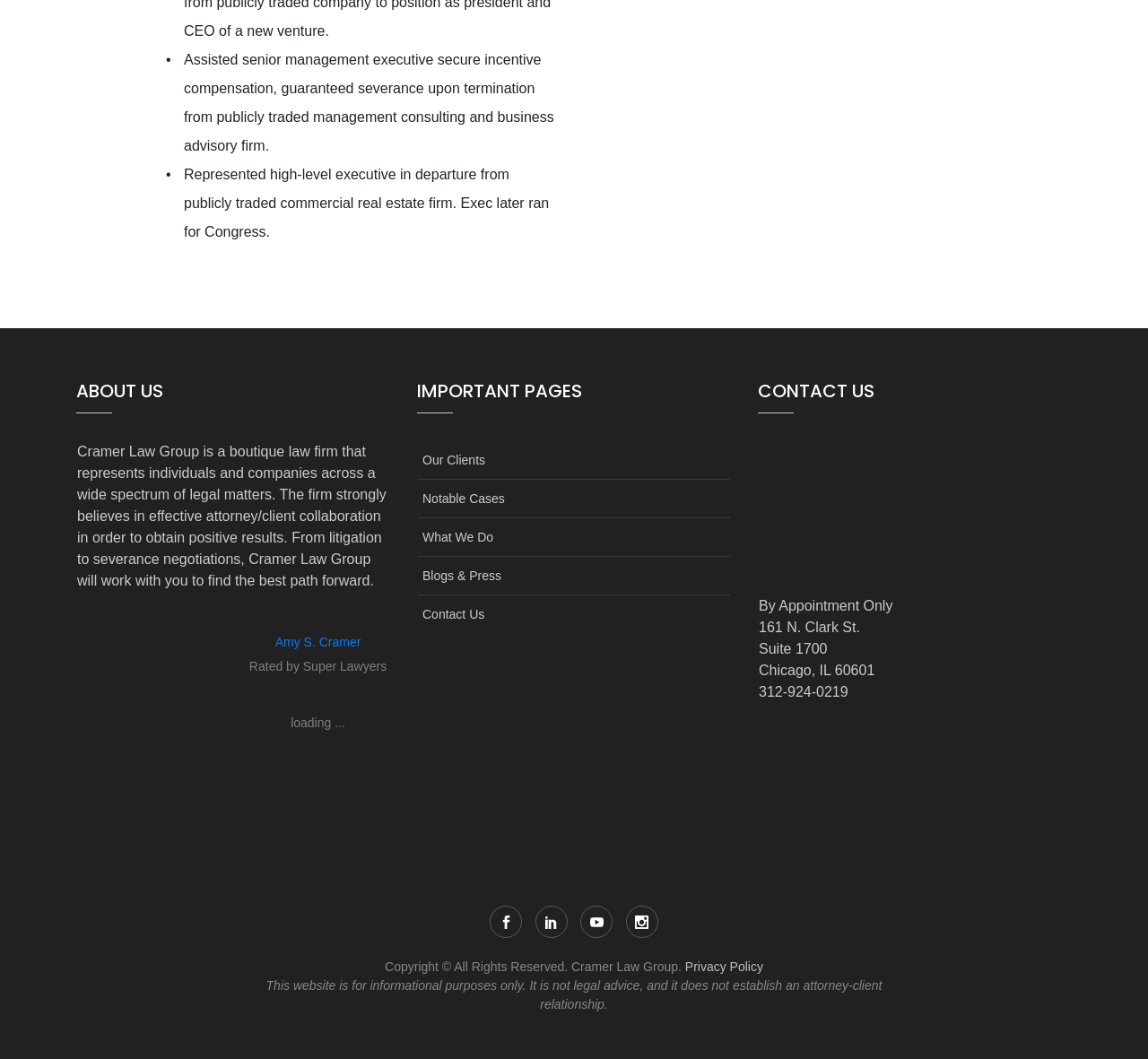Find the bounding box coordinates for the UI element whose description is: "YouTube". The coordinates should be four float numbers between 0 and 1, in the format [left, top, right, bottom].

[0.506, 0.855, 0.534, 0.886]